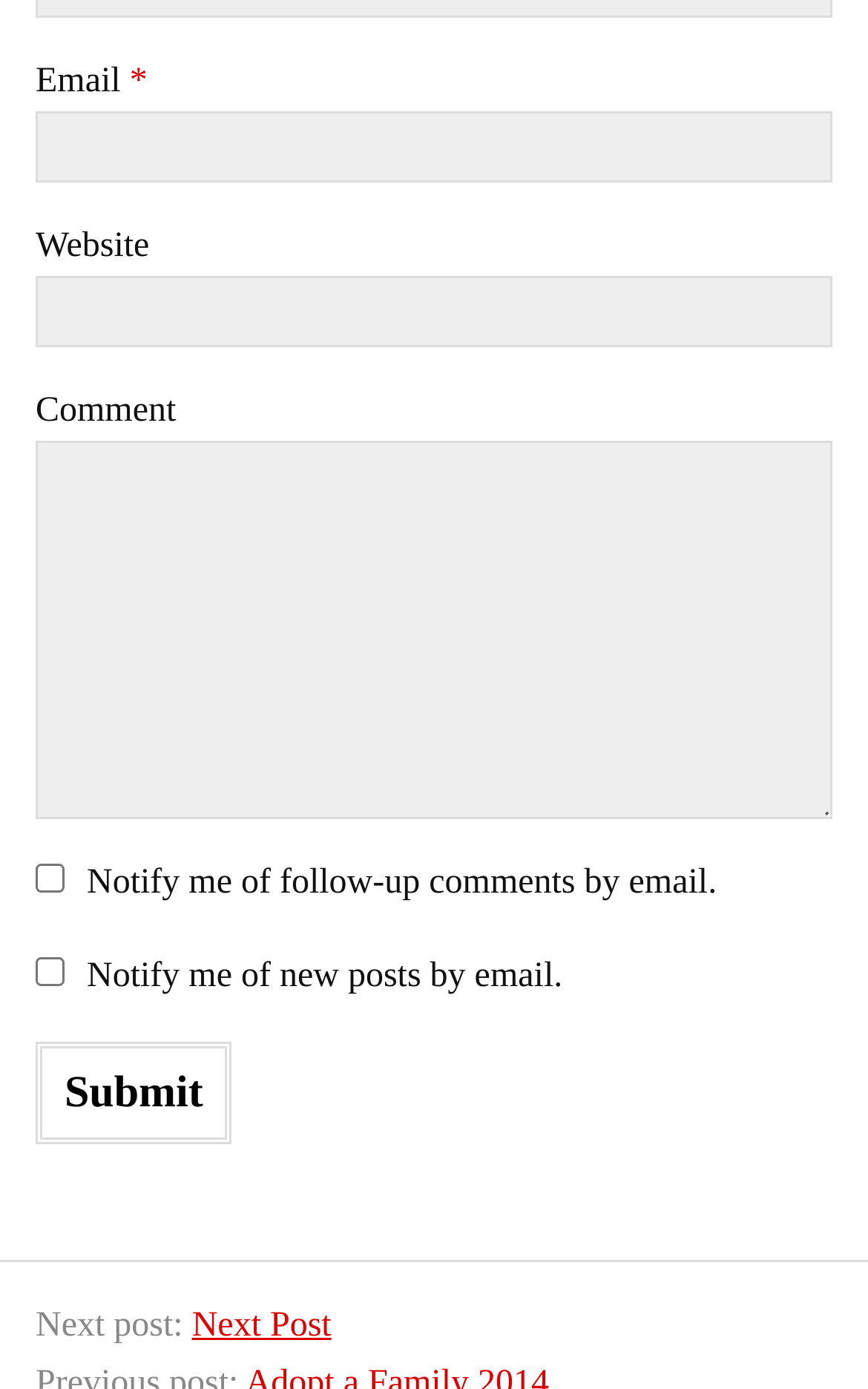What is the purpose of the checkbox at the bottom?
Refer to the image and answer the question using a single word or phrase.

To receive email notifications